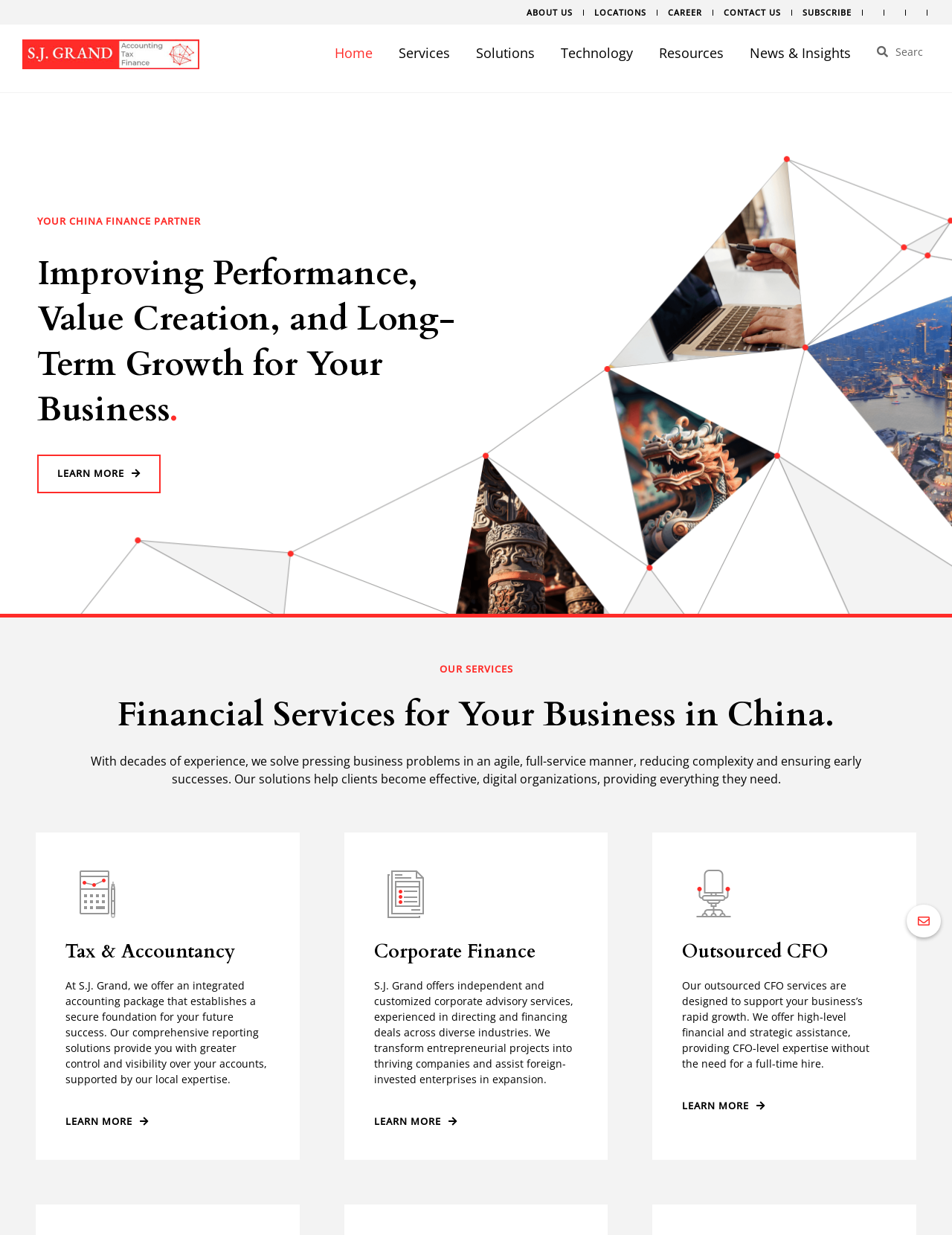Analyze the image and answer the question with as much detail as possible: 
What is the company's value proposition?

The static text 'Improving Performance, Value Creation, and Long-Term Growth for Your Business' suggests that the company's value proposition is to help its clients improve their performance and create value for their business.